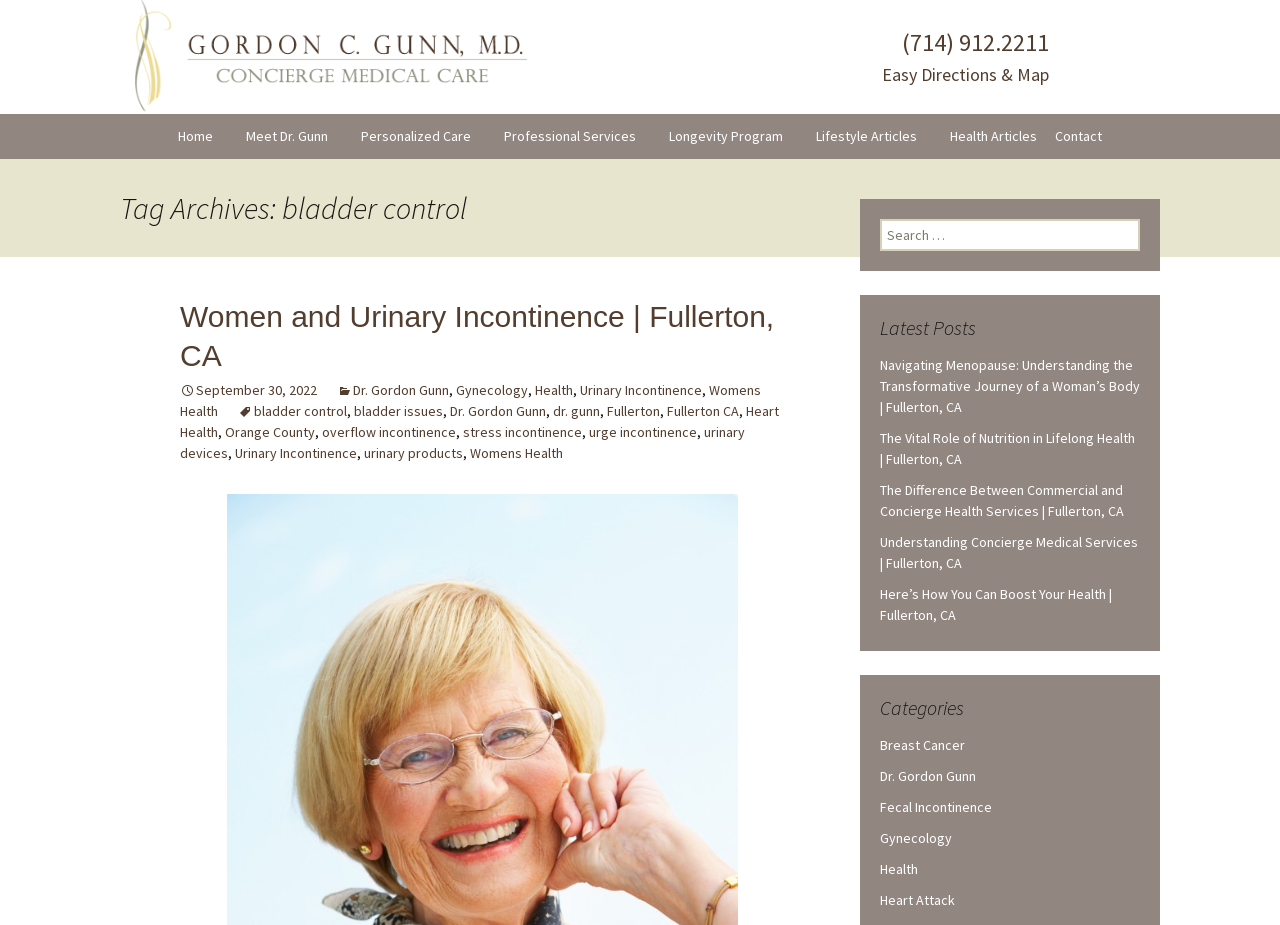Based on the image, provide a detailed and complete answer to the question: 
What is the name of the doctor mentioned on the webpage?

I found the name of the doctor by looking at the various links and headings on the webpage, which mention 'Dr. Gordon Gunn' as the author of articles and provider of medical services.